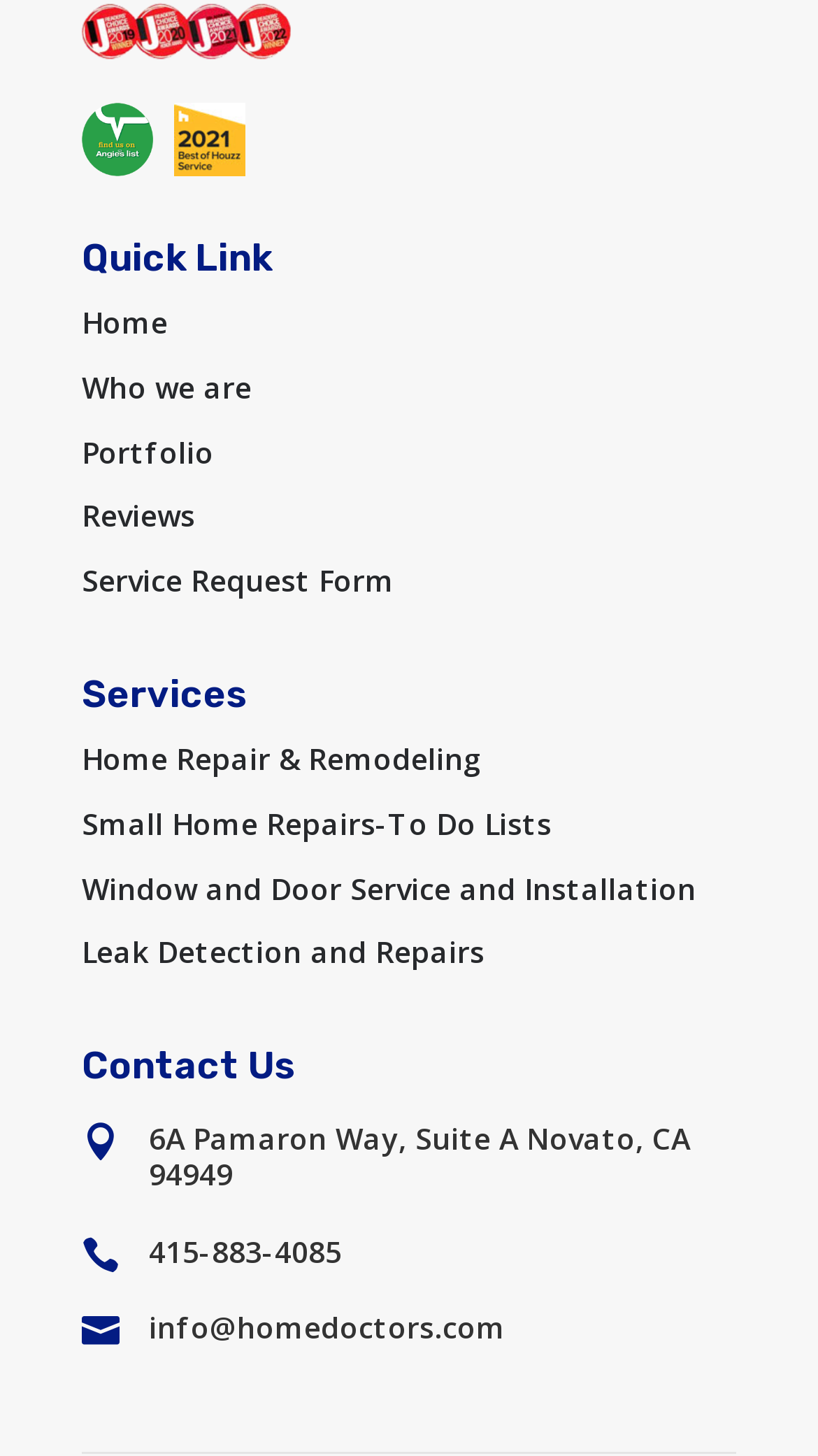What is the first link in the Quick Link section? Please answer the question using a single word or phrase based on the image.

Home